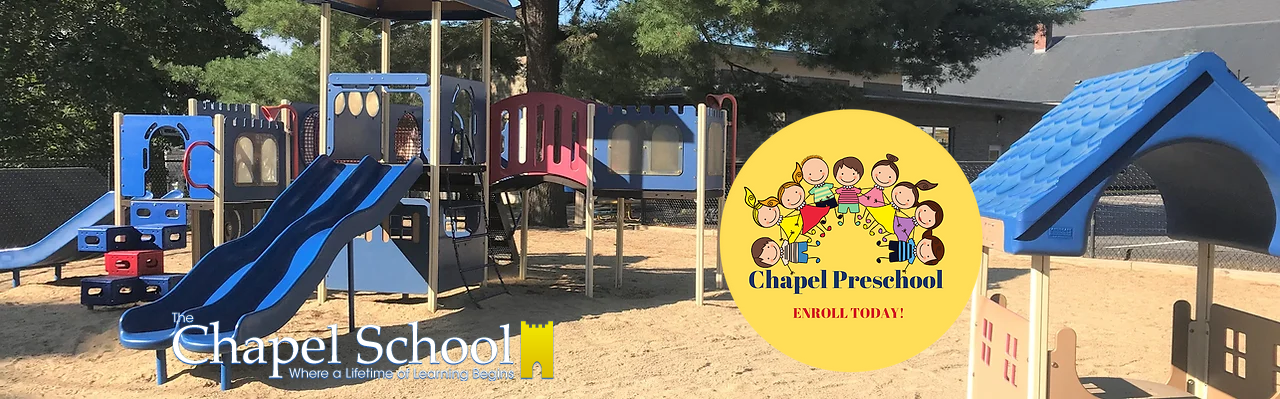Offer a detailed narrative of the image's content.

The image showcases a vibrant playground designed for young children at The Chapel School, featuring colorful play structures that invite exploration and play. Prominent are two slides, a climbing area, and various colorful panels. The setting is sunny, with a sandy ground that adds to the playful atmosphere. Superimposed on the image is the school’s logo, which includes cheerful cartoon children and emphasizes the message “Enroll Today!” This inviting design embodies The Chapel School’s commitment to providing a warm and engaging environment for preschool-aged children, where learning and play go hand in hand.